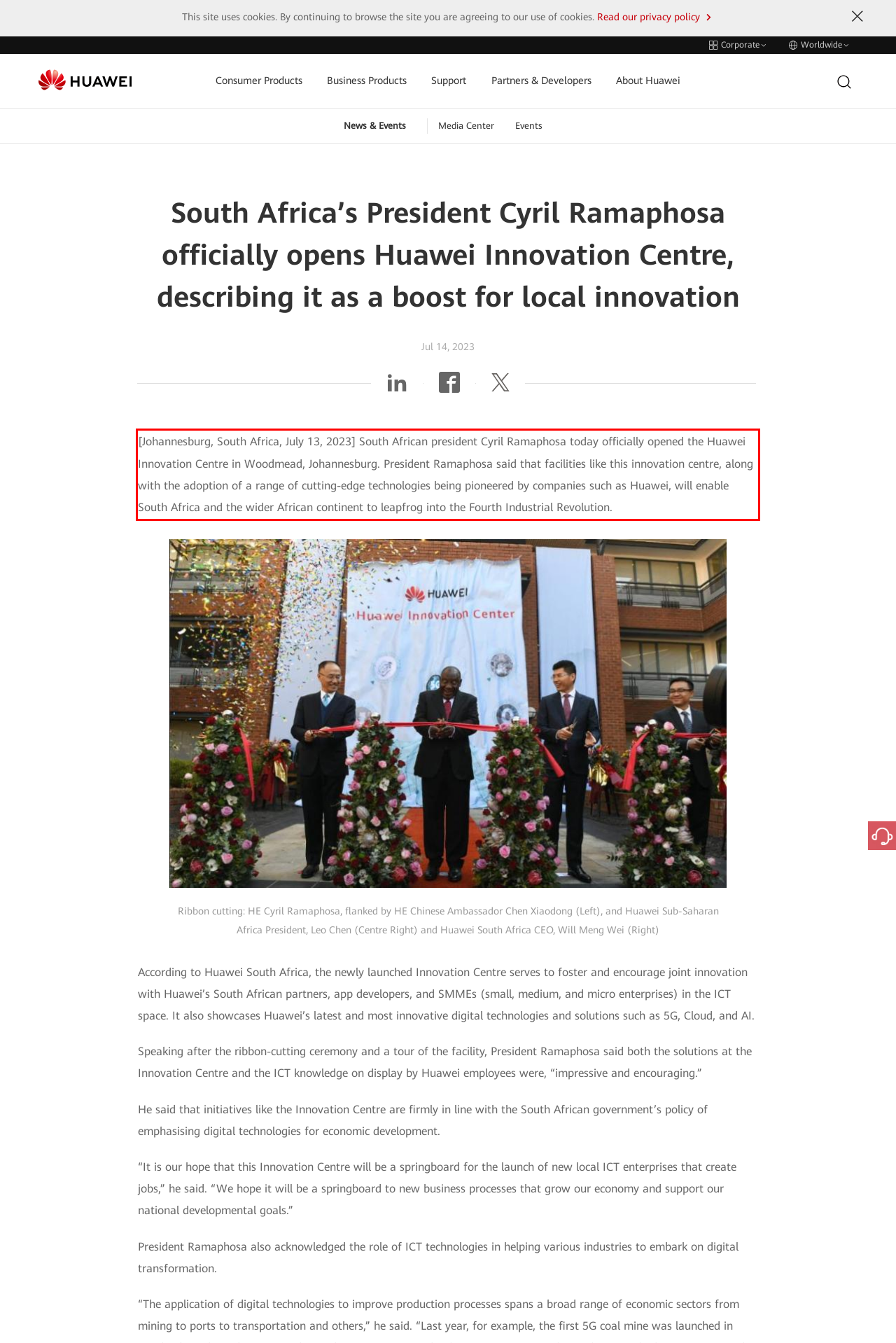Your task is to recognize and extract the text content from the UI element enclosed in the red bounding box on the webpage screenshot.

[Johannesburg, South Africa, July 13, 2023] South African president Cyril Ramaphosa today officially opened the Huawei Innovation Centre in Woodmead, Johannesburg. President Ramaphosa said that facilities like this innovation centre, along with the adoption of a range of cutting-edge technologies being pioneered by companies such as Huawei, will enable South Africa and the wider African continent to leapfrog into the Fourth Industrial Revolution.